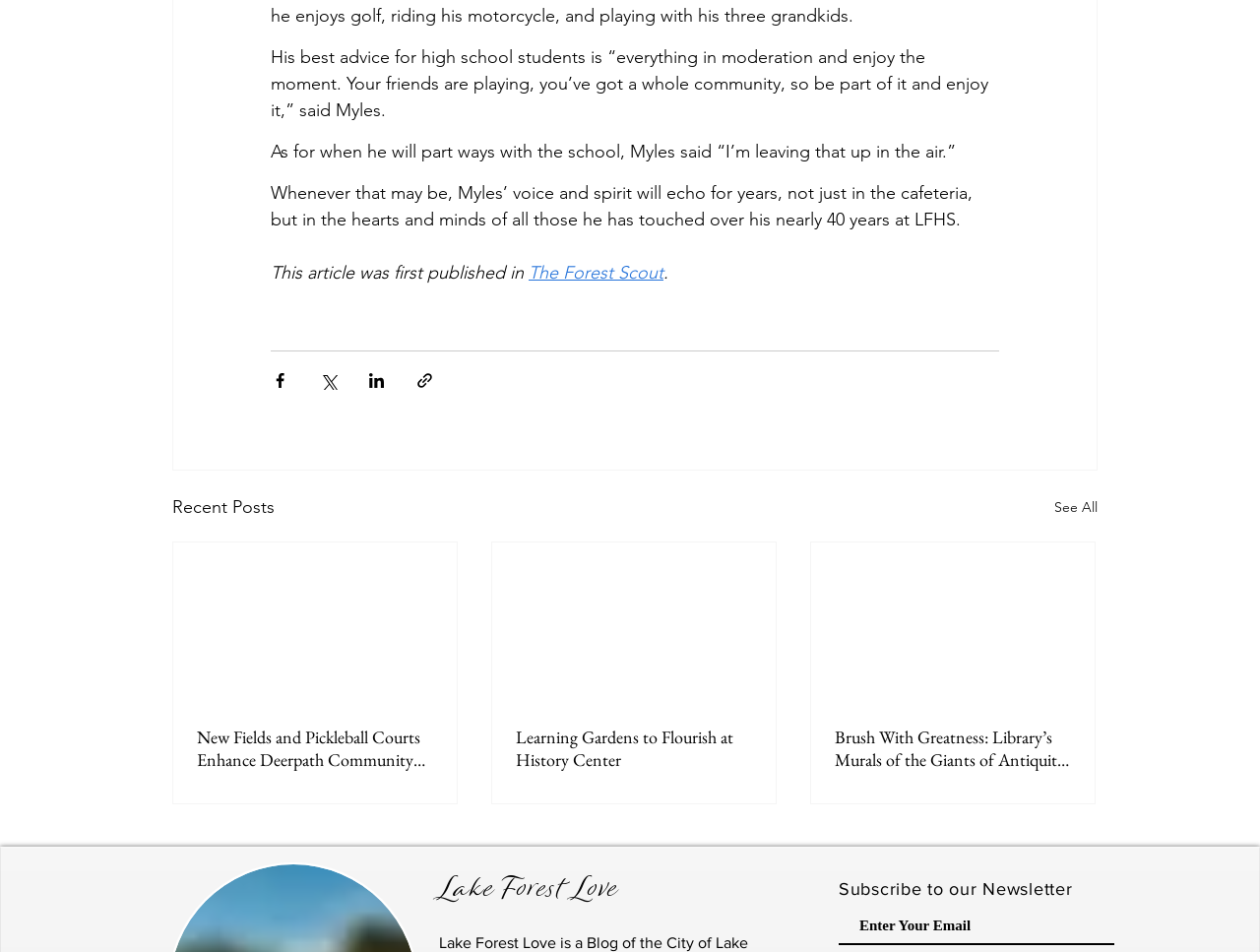What is the purpose of the textbox at the bottom?
Answer the question with detailed information derived from the image.

The textbox at the bottom is labeled as 'Enter Your Email' and is likely used for users to subscribe to the newsletter, as indicated by the nearby text 'Subscribe to our Newsletter'.